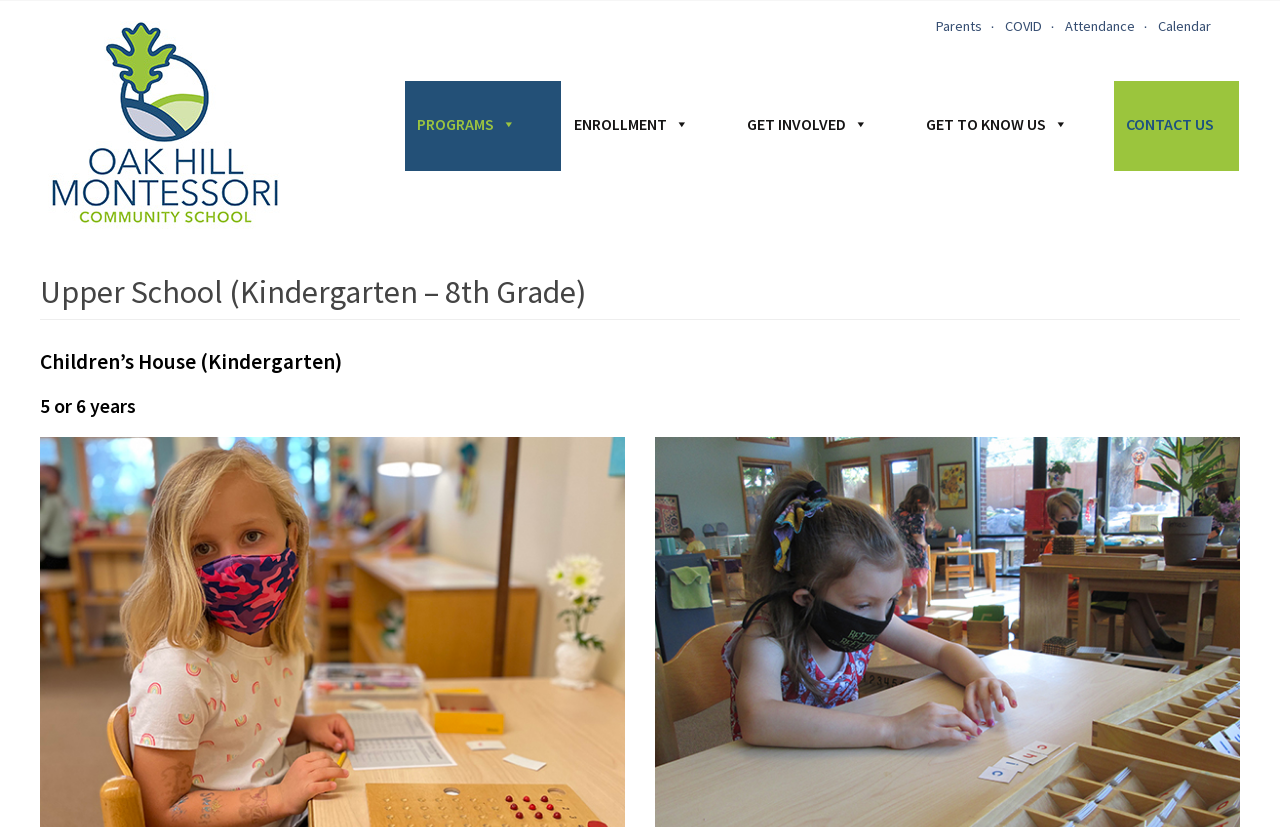With reference to the screenshot, provide a detailed response to the question below:
What is the name of the school?

The name of the school can be found in the top-left corner of the webpage, where it says 'Upper School (Kindergarten - 8th Grade) - Oak Hill'.